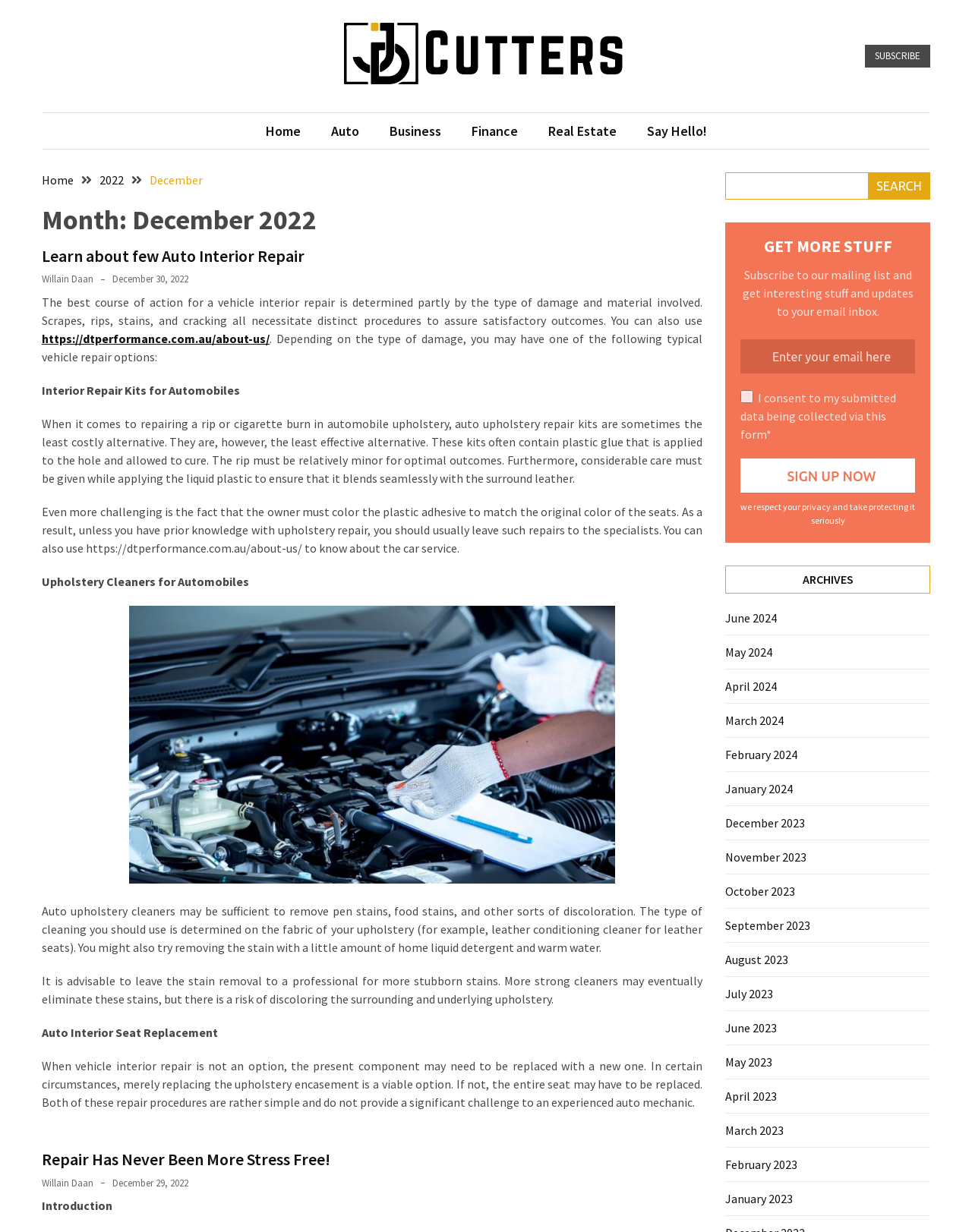Identify the bounding box coordinates for the element you need to click to achieve the following task: "Click on the 'Sign Up Now' button". The coordinates must be four float values ranging from 0 to 1, formatted as [left, top, right, bottom].

[0.762, 0.372, 0.941, 0.4]